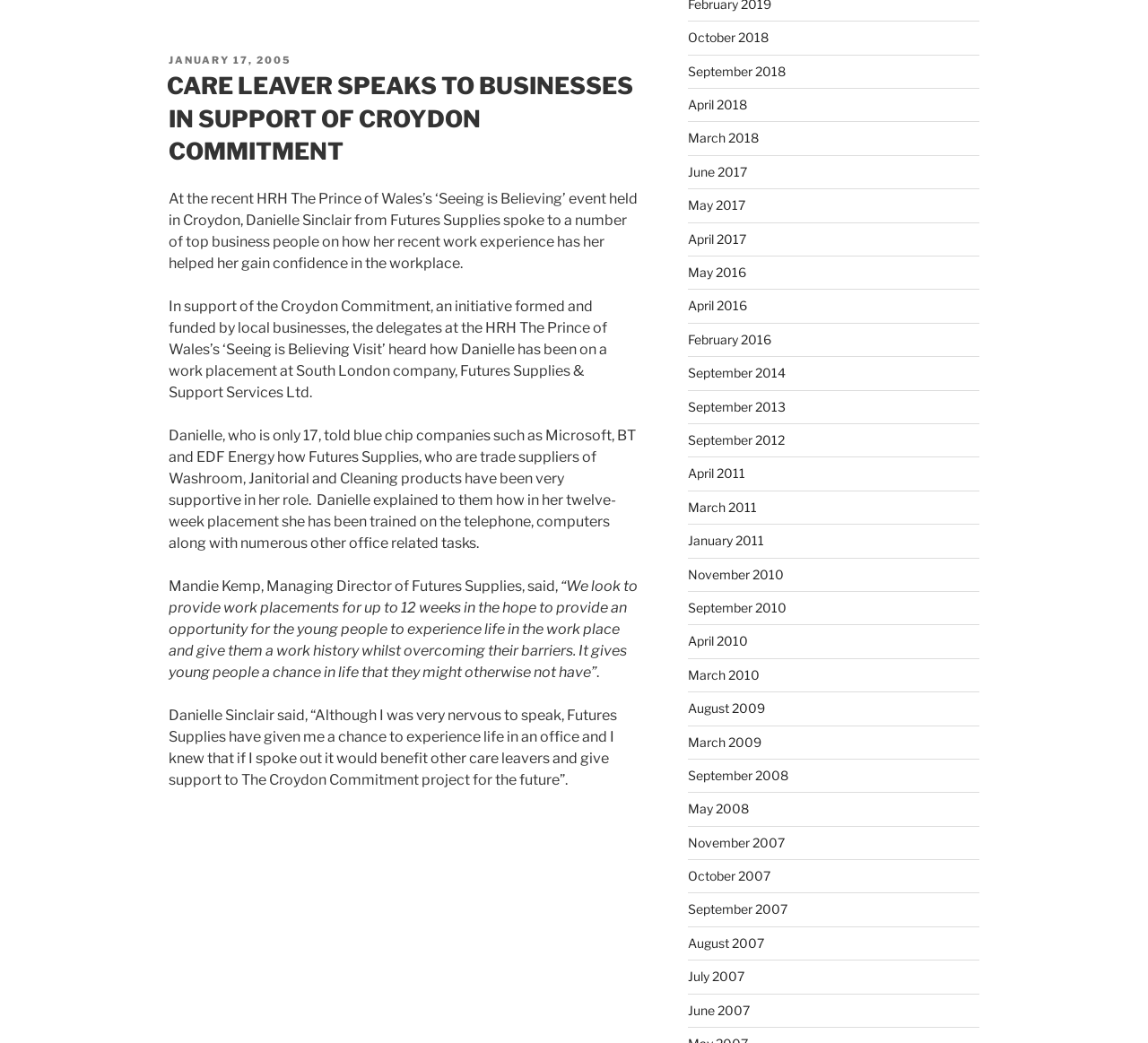What is the name of the initiative formed and funded by local businesses?
Please provide a comprehensive answer based on the information in the image.

I found the name of the initiative by reading the article content, where it mentions that Danielle spoke in support of the Croydon Commitment, an initiative formed and funded by local businesses.